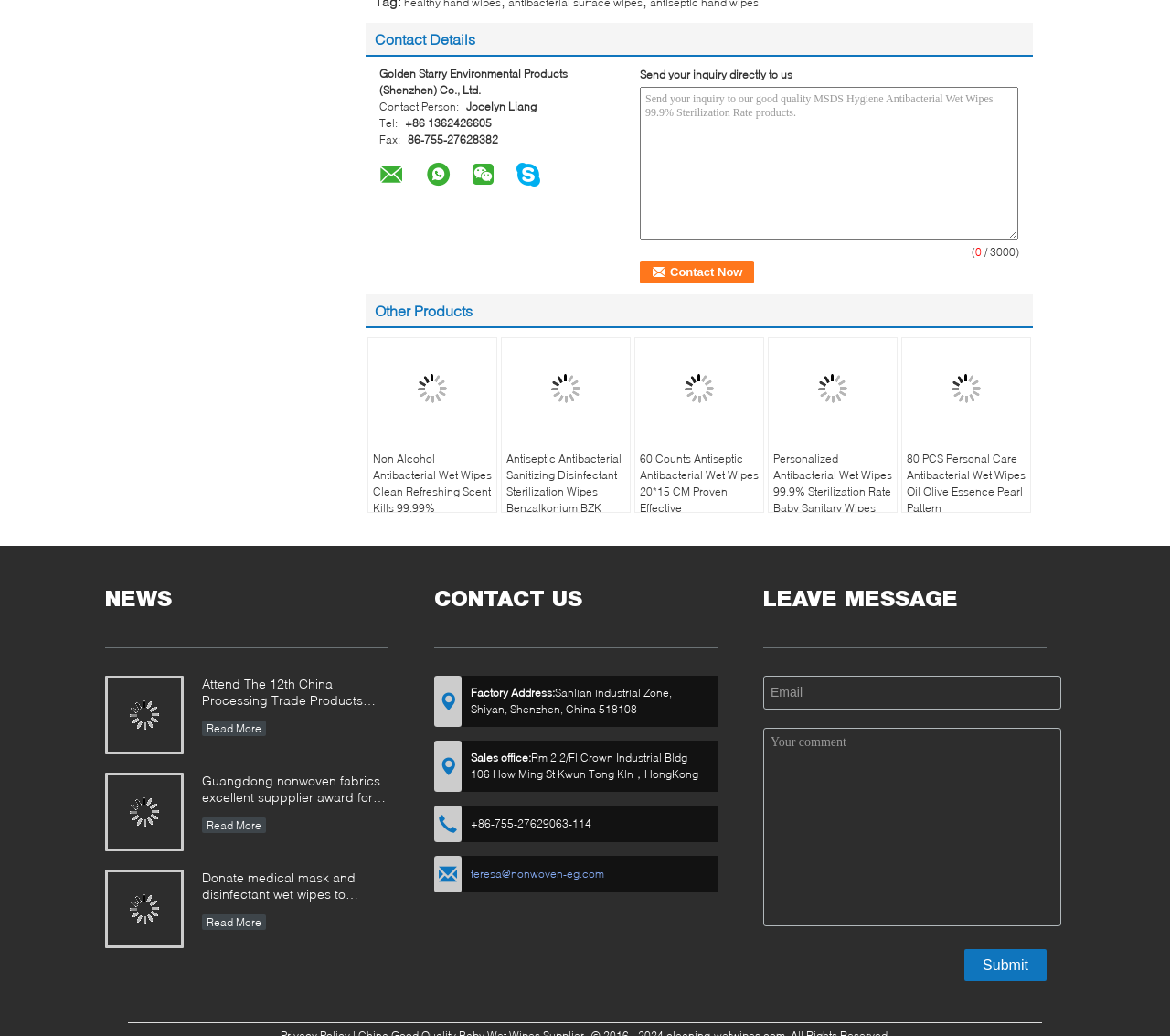Locate the bounding box coordinates of the element I should click to achieve the following instruction: "Read more about Attend The 12th China Processing Trade Products Fair, Iran Ambassador visit the company booth news".

[0.173, 0.652, 0.332, 0.687]